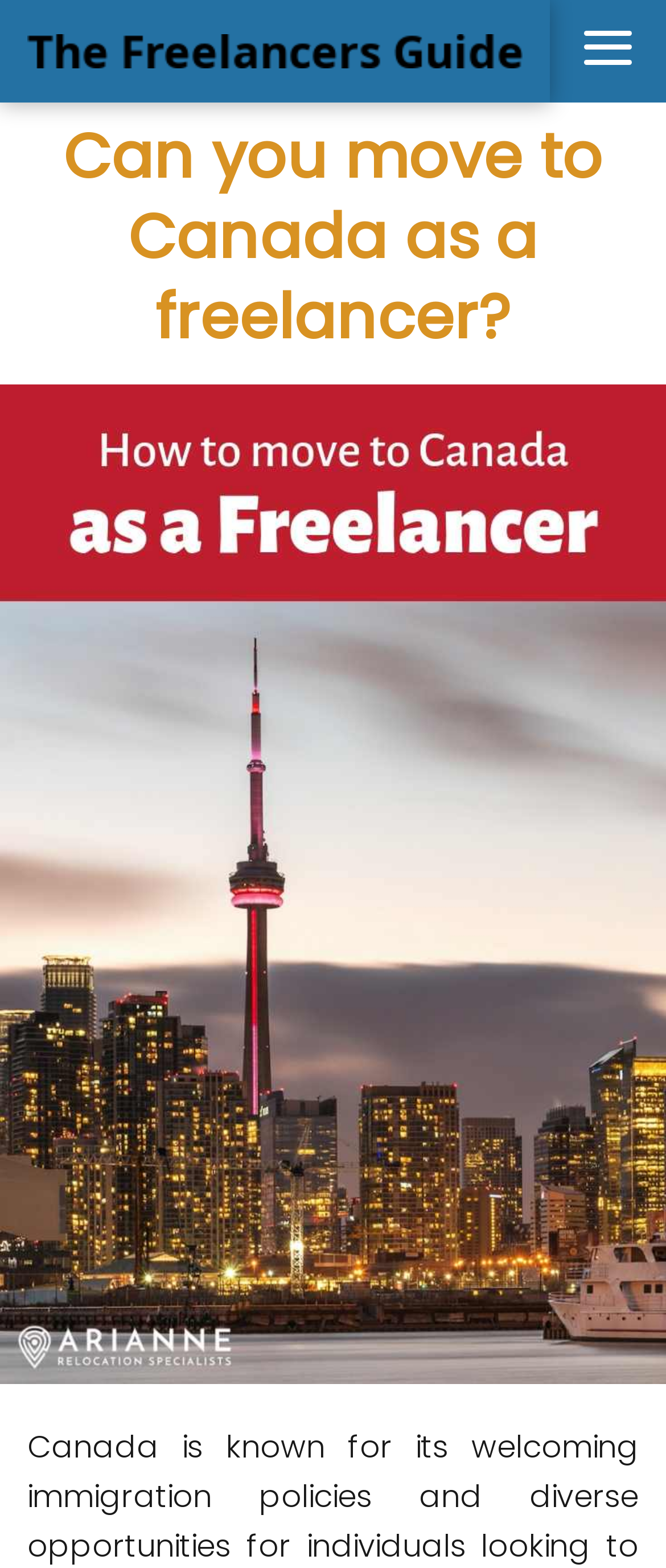Extract the bounding box coordinates for the described element: "alt="The Freelancers Guide"". The coordinates should be represented as four float numbers between 0 and 1: [left, top, right, bottom].

[0.041, 0.019, 0.785, 0.044]